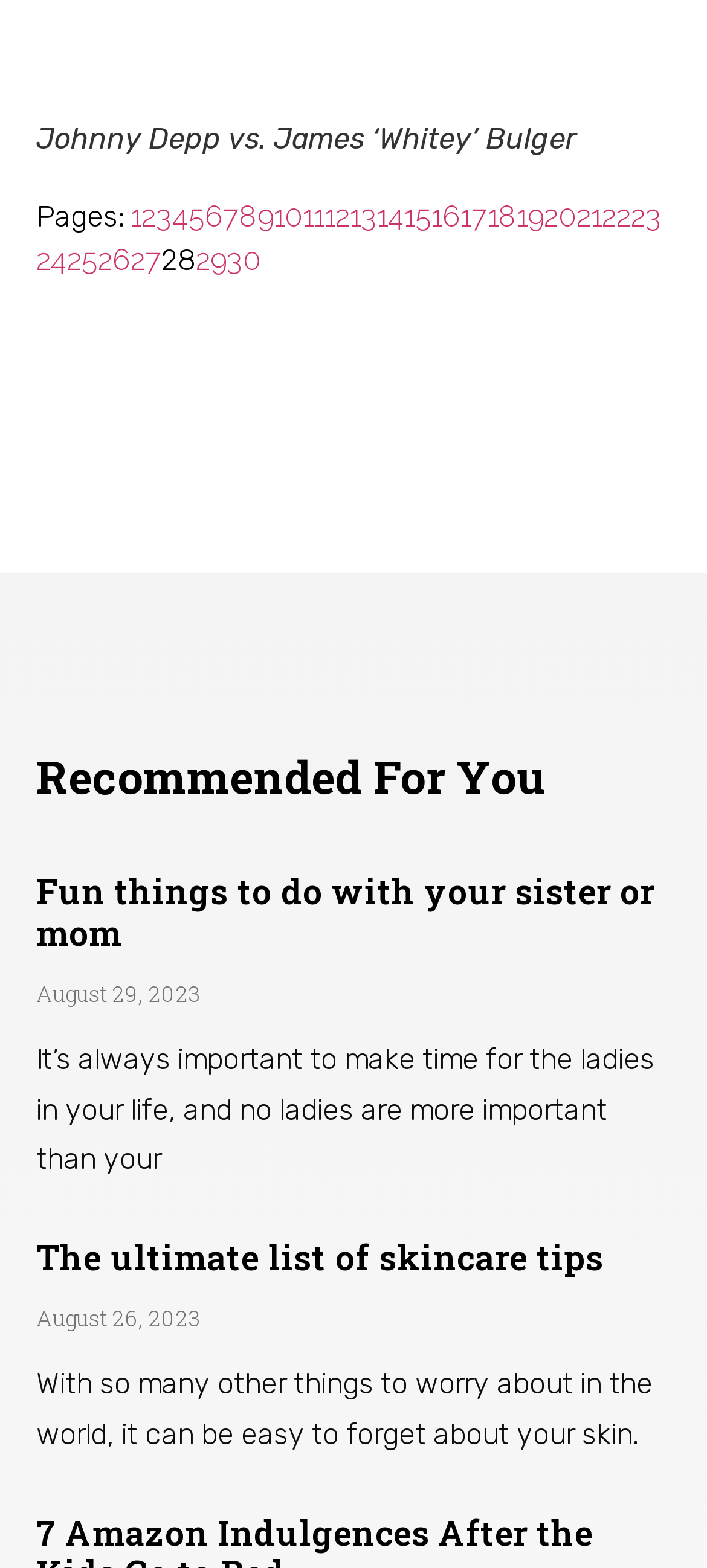Can you specify the bounding box coordinates for the region that should be clicked to fulfill this instruction: "Click on the link to Johnny Depp vs. James ‘Whitey’ Bulger".

[0.051, 0.077, 0.815, 0.099]